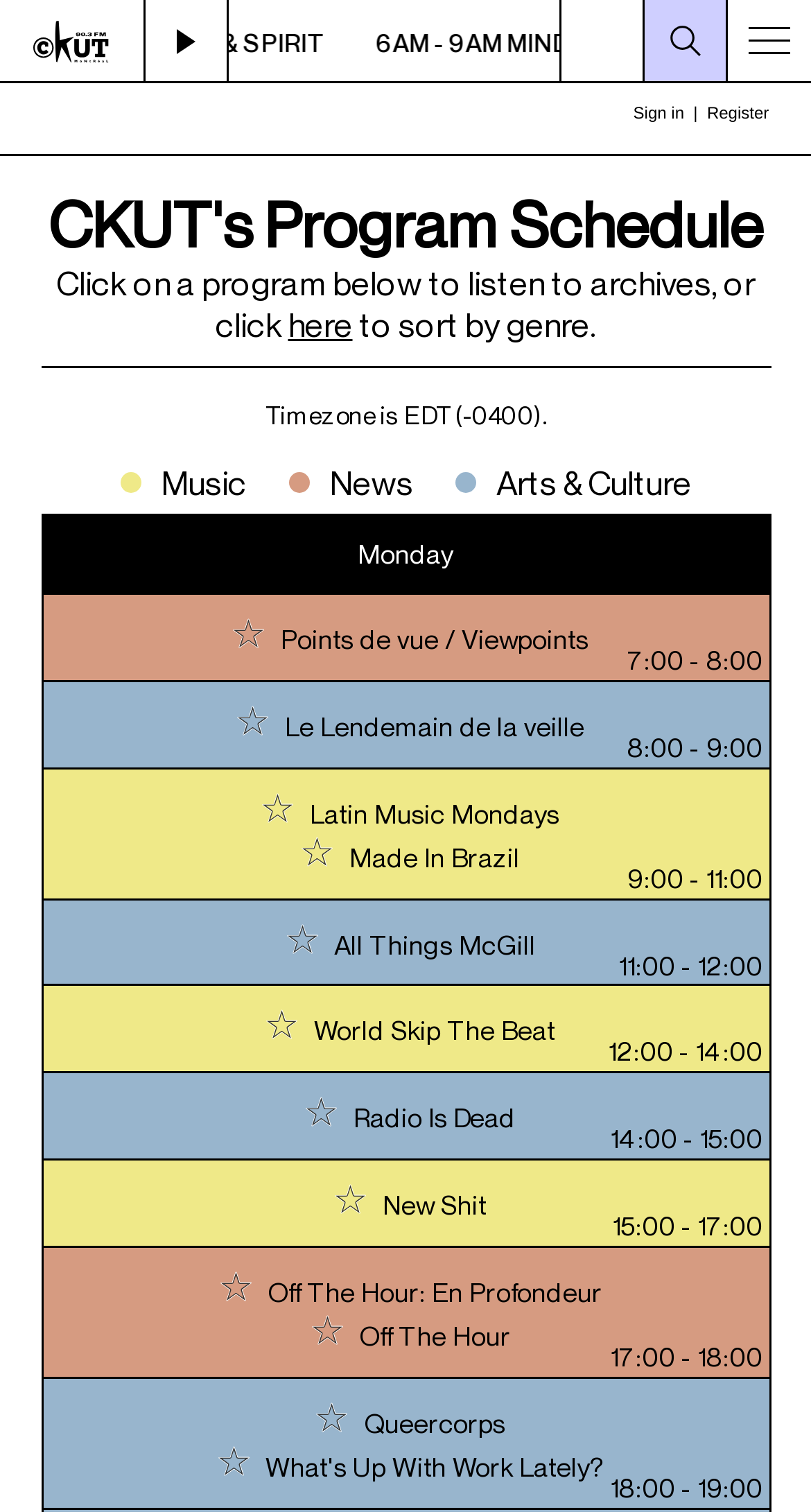Can you identify the bounding box coordinates of the clickable region needed to carry out this instruction: 'Click on the 'Favoriting' button next to 'Latin Music Mondays''? The coordinates should be four float numbers within the range of 0 to 1, stated as [left, top, right, bottom].

[0.323, 0.528, 0.362, 0.548]